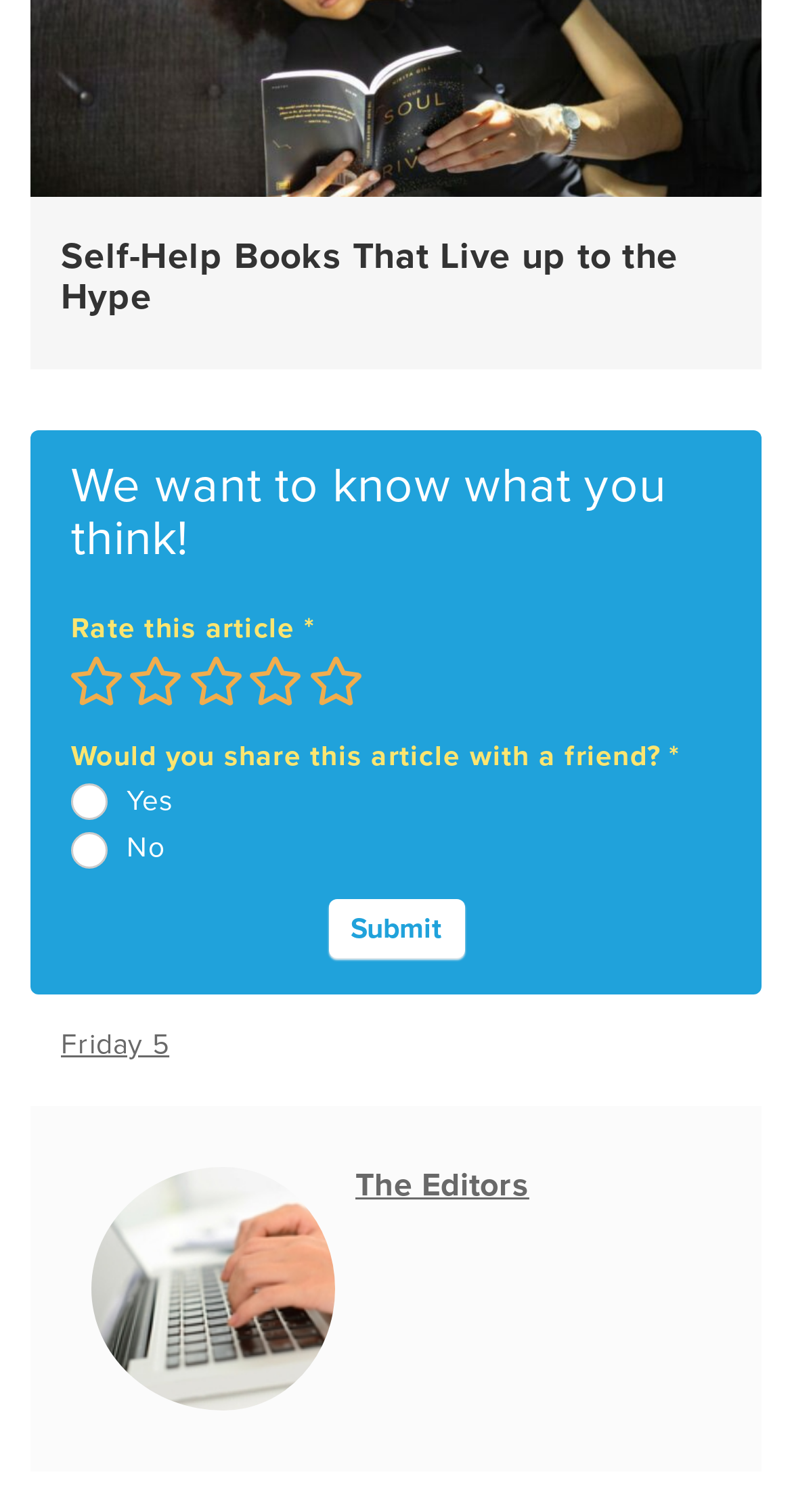How many options are available for rating the article?
Answer the question using a single word or phrase, according to the image.

5